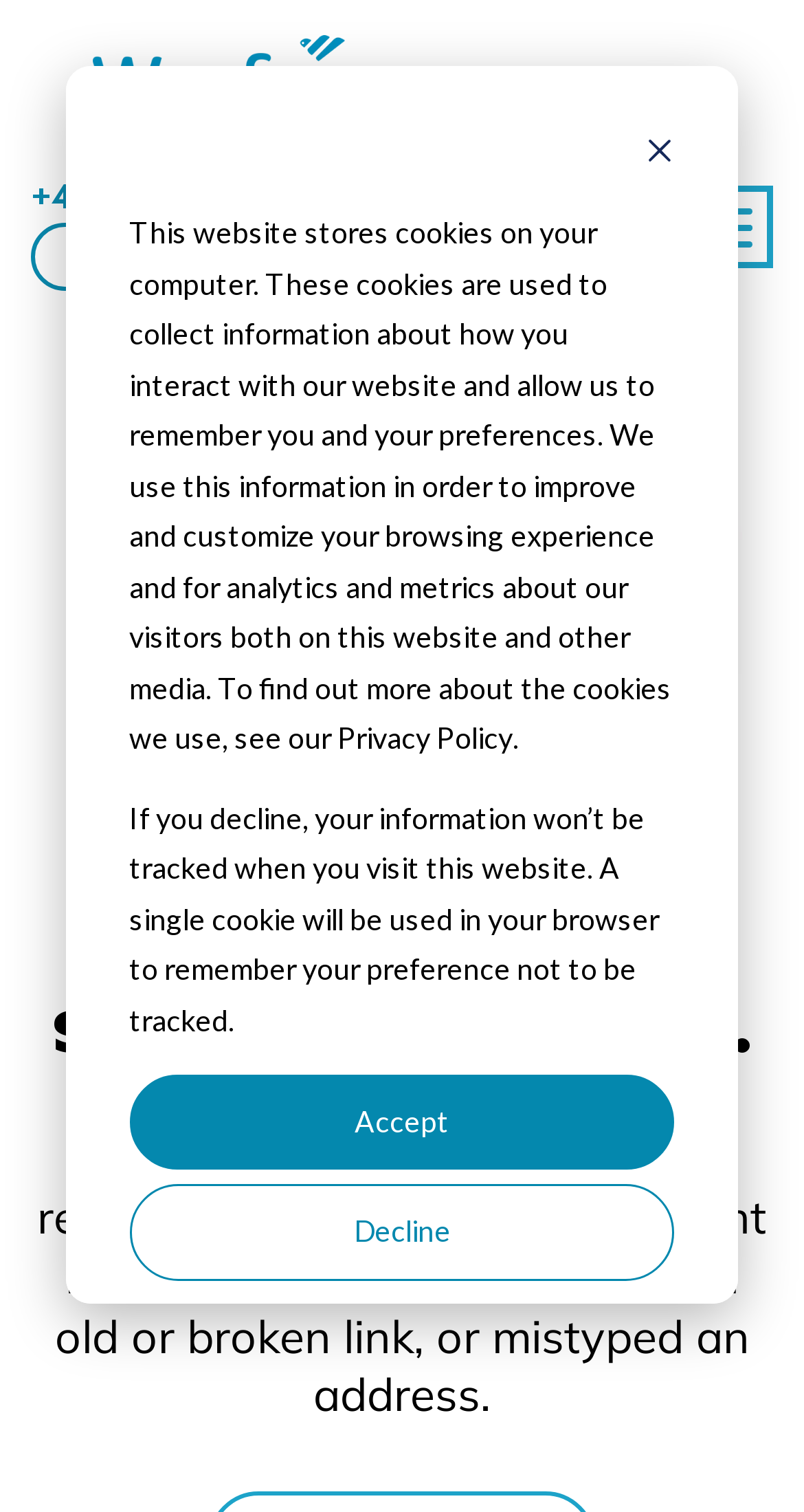Can you identify the bounding box coordinates of the clickable region needed to carry out this instruction: 'Click the Wayfairer link'? The coordinates should be four float numbers within the range of 0 to 1, stated as [left, top, right, bottom].

[0.115, 0.024, 0.526, 0.085]